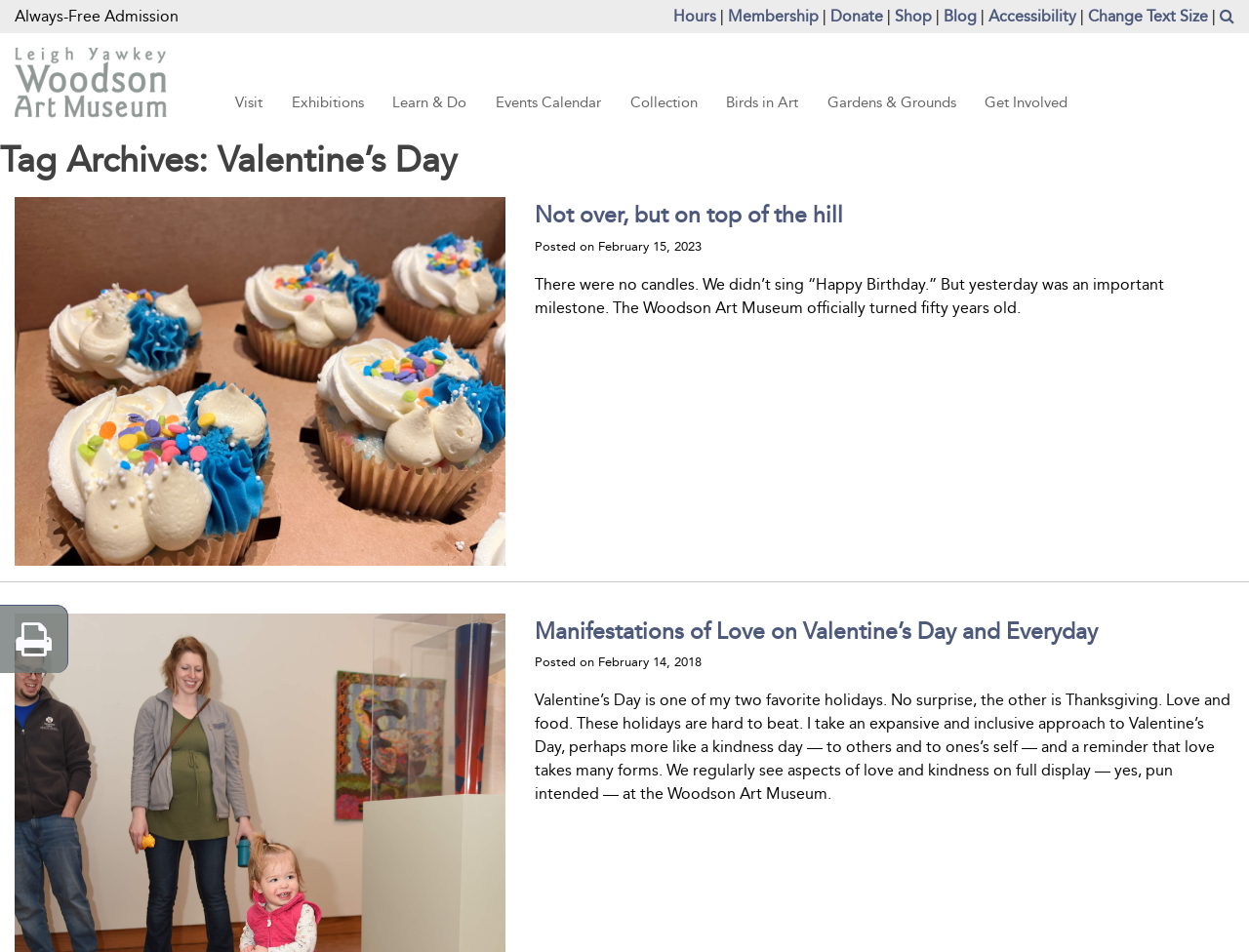Please identify the bounding box coordinates of the region to click in order to complete the task: "Open the 'Membership' page". The coordinates must be four float numbers between 0 and 1, specified as [left, top, right, bottom].

[0.583, 0.007, 0.655, 0.026]